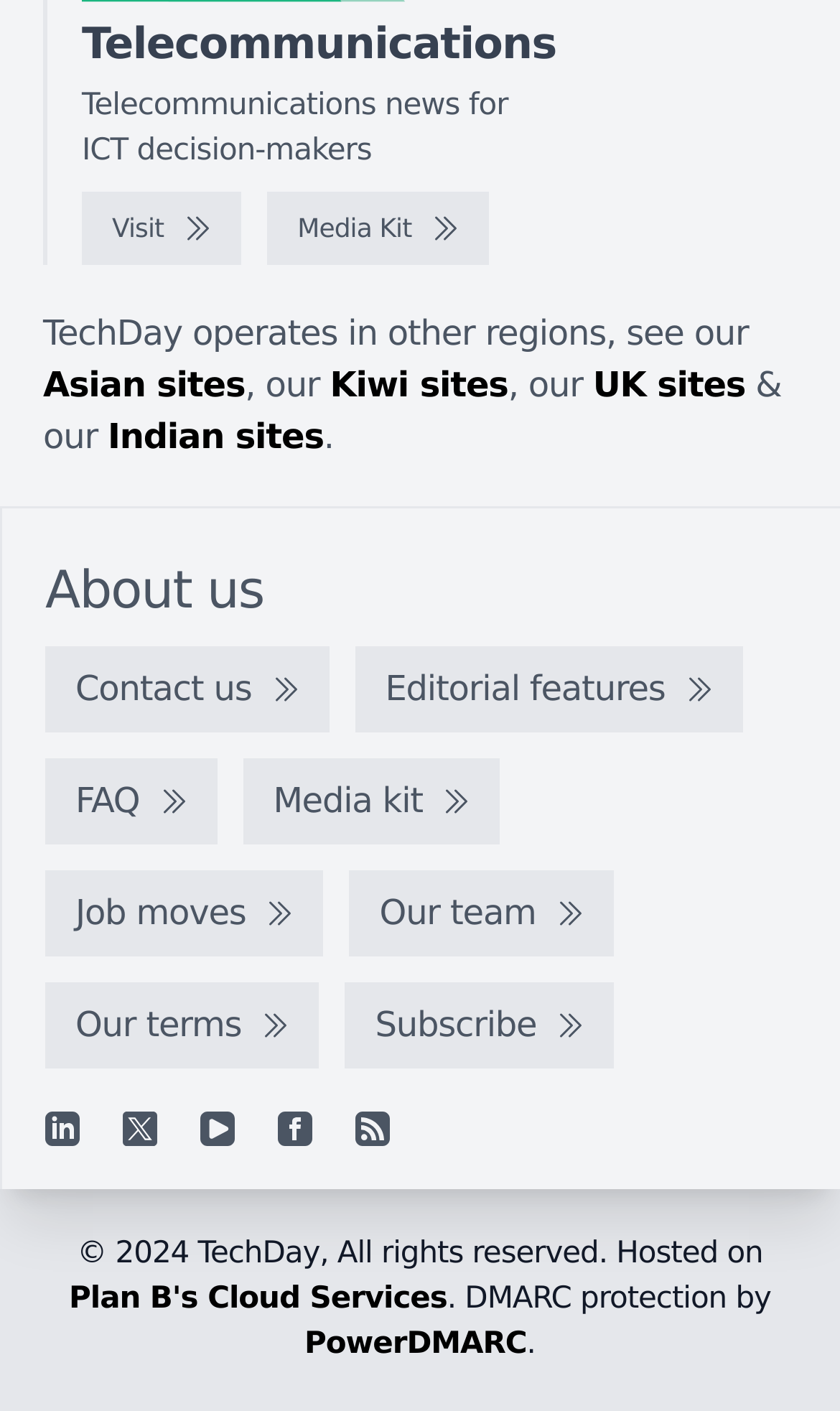Locate the UI element described by Plan B's Cloud Services in the provided webpage screenshot. Return the bounding box coordinates in the format (top-left x, top-left y, bottom-right x, bottom-right y), ensuring all values are between 0 and 1.

[0.082, 0.909, 0.532, 0.934]